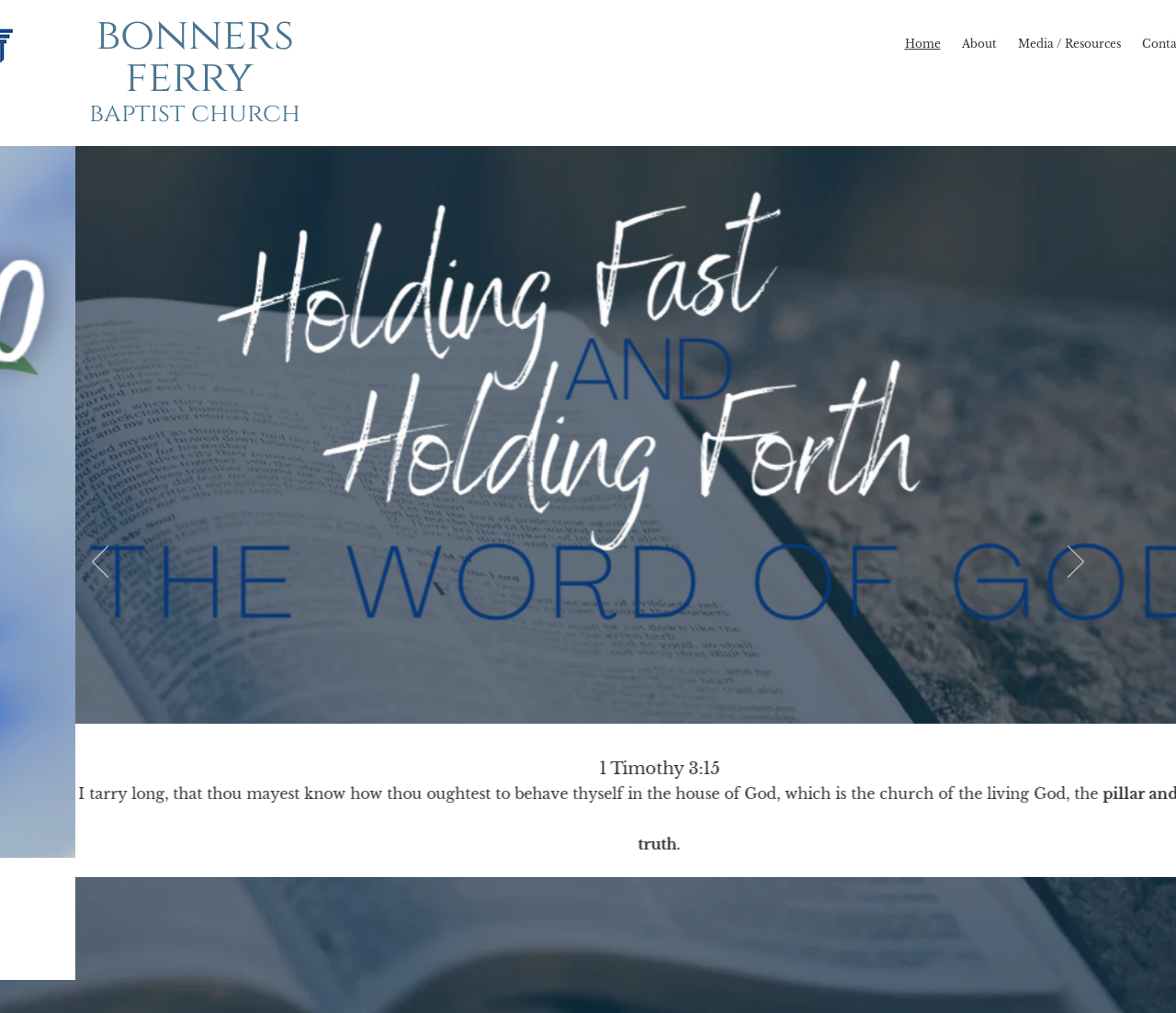Answer this question using a single word or a brief phrase:
What is the content of the static text in the slideshow?

.